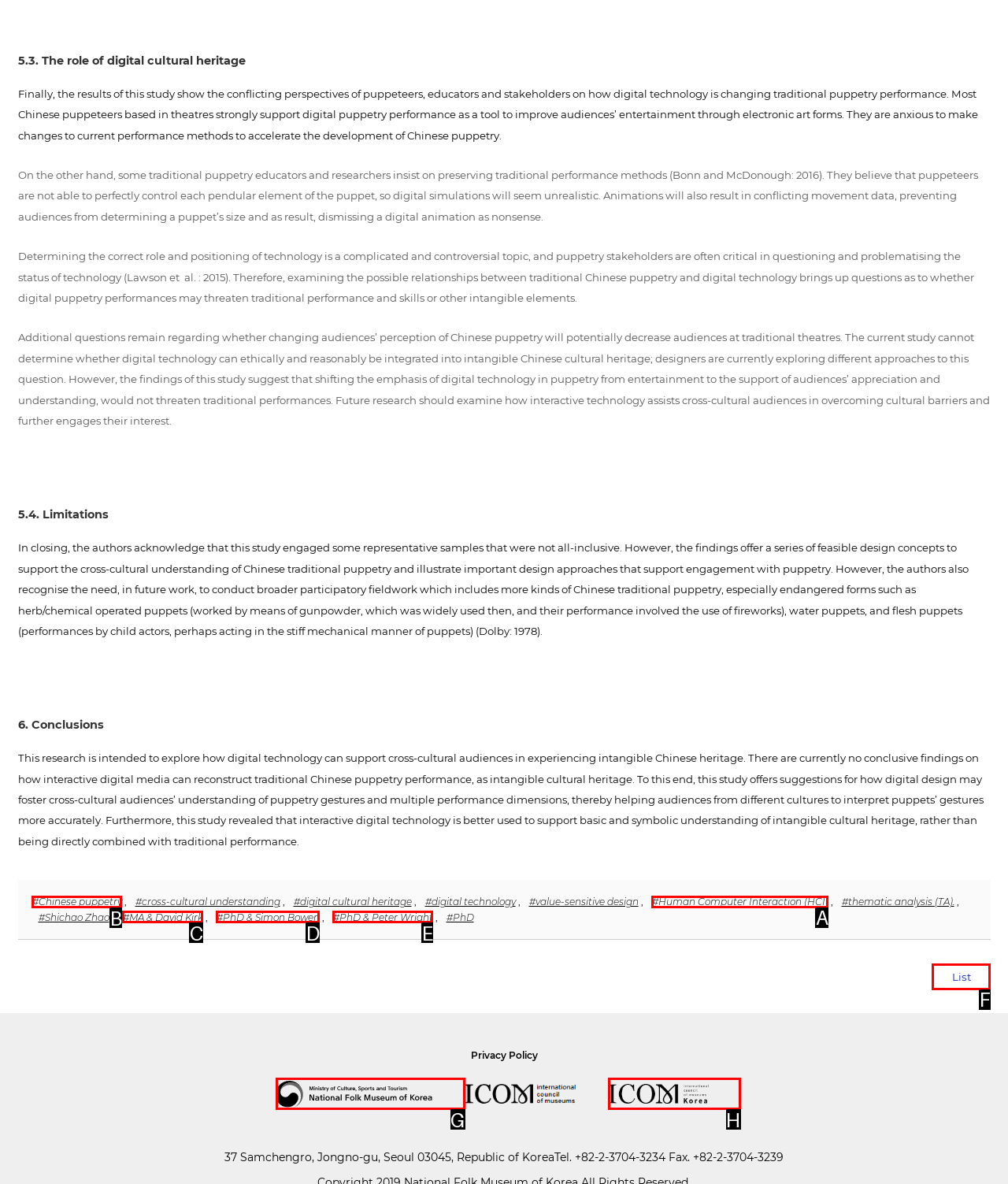Select the appropriate letter to fulfill the given instruction: visit about us page
Provide the letter of the correct option directly.

None